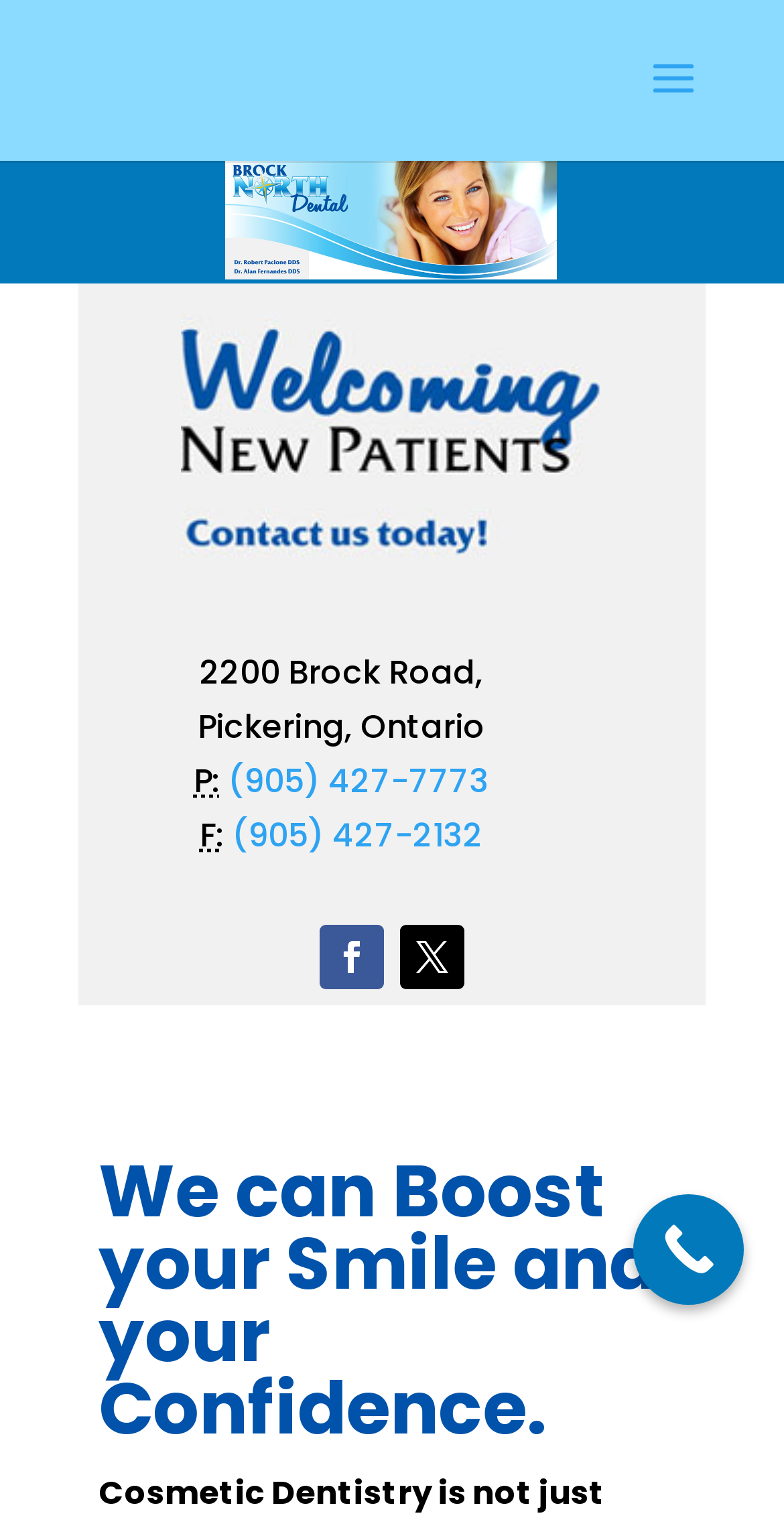Identify the bounding box coordinates for the UI element mentioned here: "Main Menu". Provide the coordinates as four float values between 0 and 1, i.e., [left, top, right, bottom].

None